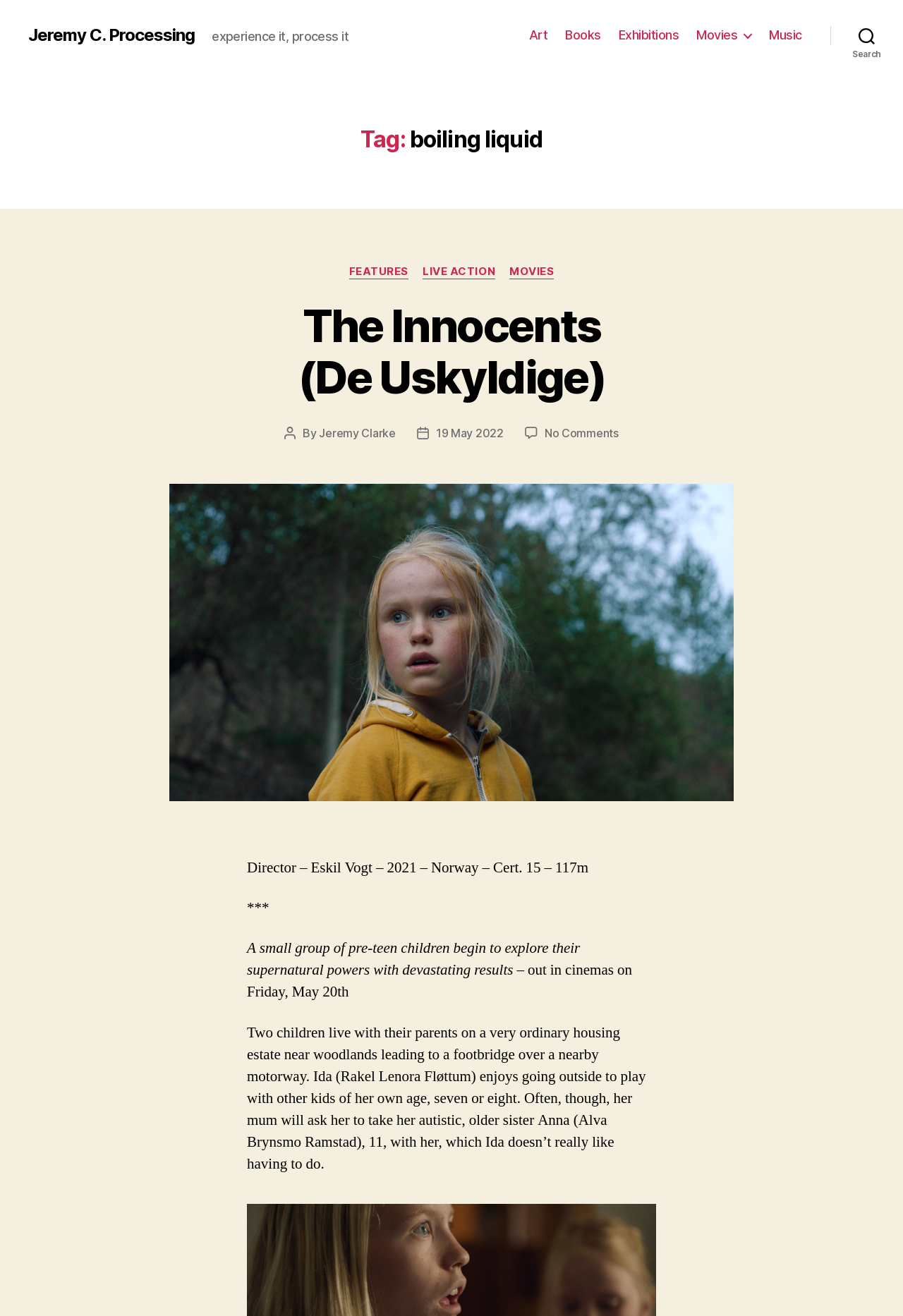Identify the bounding box coordinates of the section to be clicked to complete the task described by the following instruction: "view Art page". The coordinates should be four float numbers between 0 and 1, formatted as [left, top, right, bottom].

[0.586, 0.021, 0.607, 0.033]